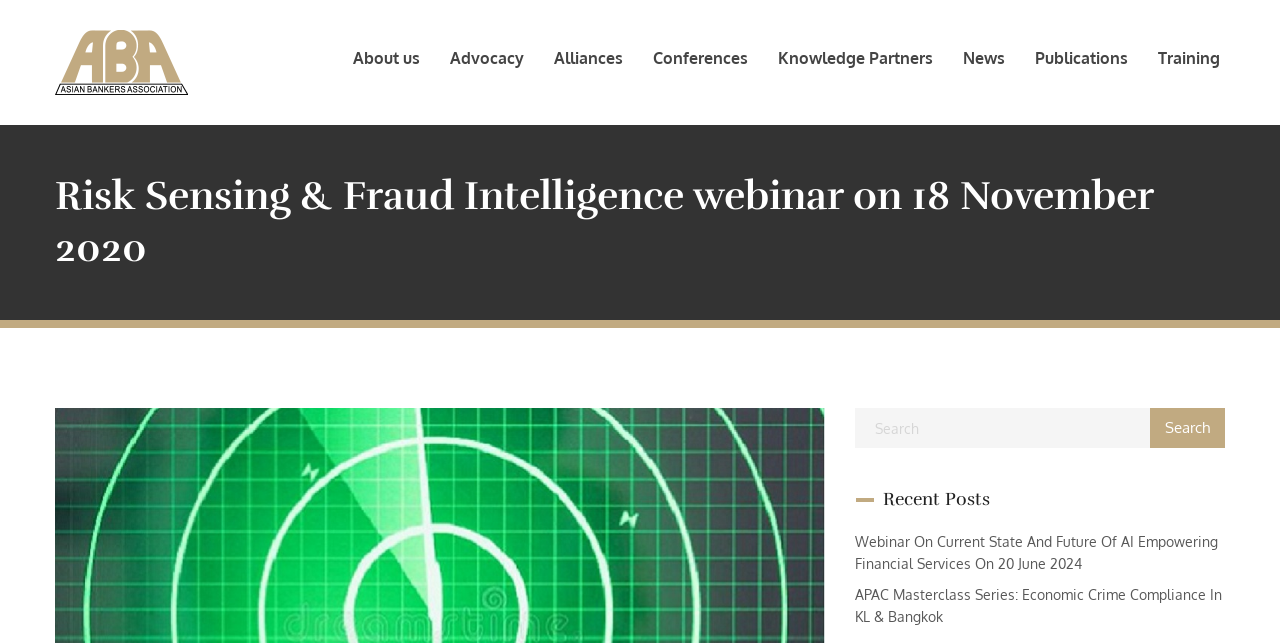Show the bounding box coordinates of the element that should be clicked to complete the task: "register for Risk Sensing & Fraud Intelligence webinar".

[0.043, 0.266, 0.901, 0.425]